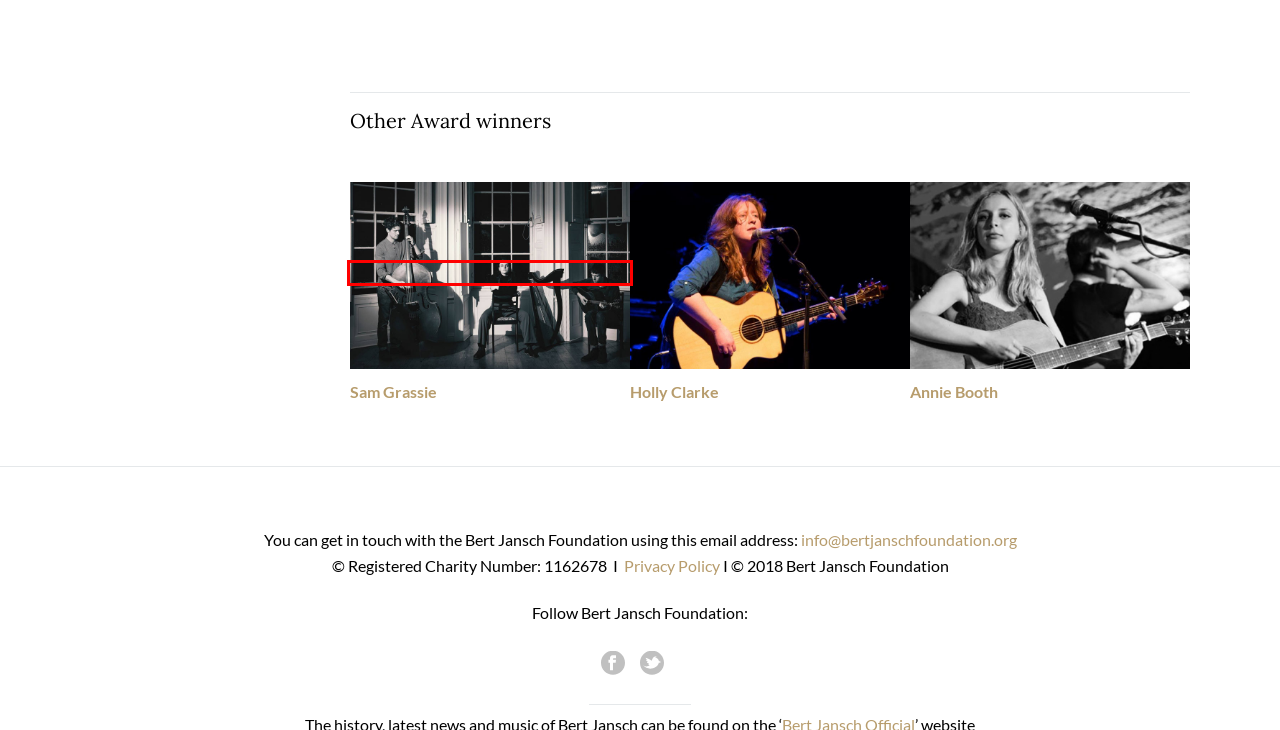Assess the screenshot of a webpage with a red bounding box and determine which webpage description most accurately matches the new page after clicking the element within the red box. Here are the options:
A. Bert Jansch | official website
B. Awardees Holly Clarke - Bert Jansch Foundation
C. Recent Awardees - Bert Jansch Foundation
D. Awardees Annie Booth - Bert Jansch Foundation
E. BJF Associate Artists - Bert Jansch Foundation
F. Privacy Policy - Bert Jansch Foundation
G. News - Bert Jansch Foundation
H. Awardees Sam Grassie - Bert Jansch Foundation

H